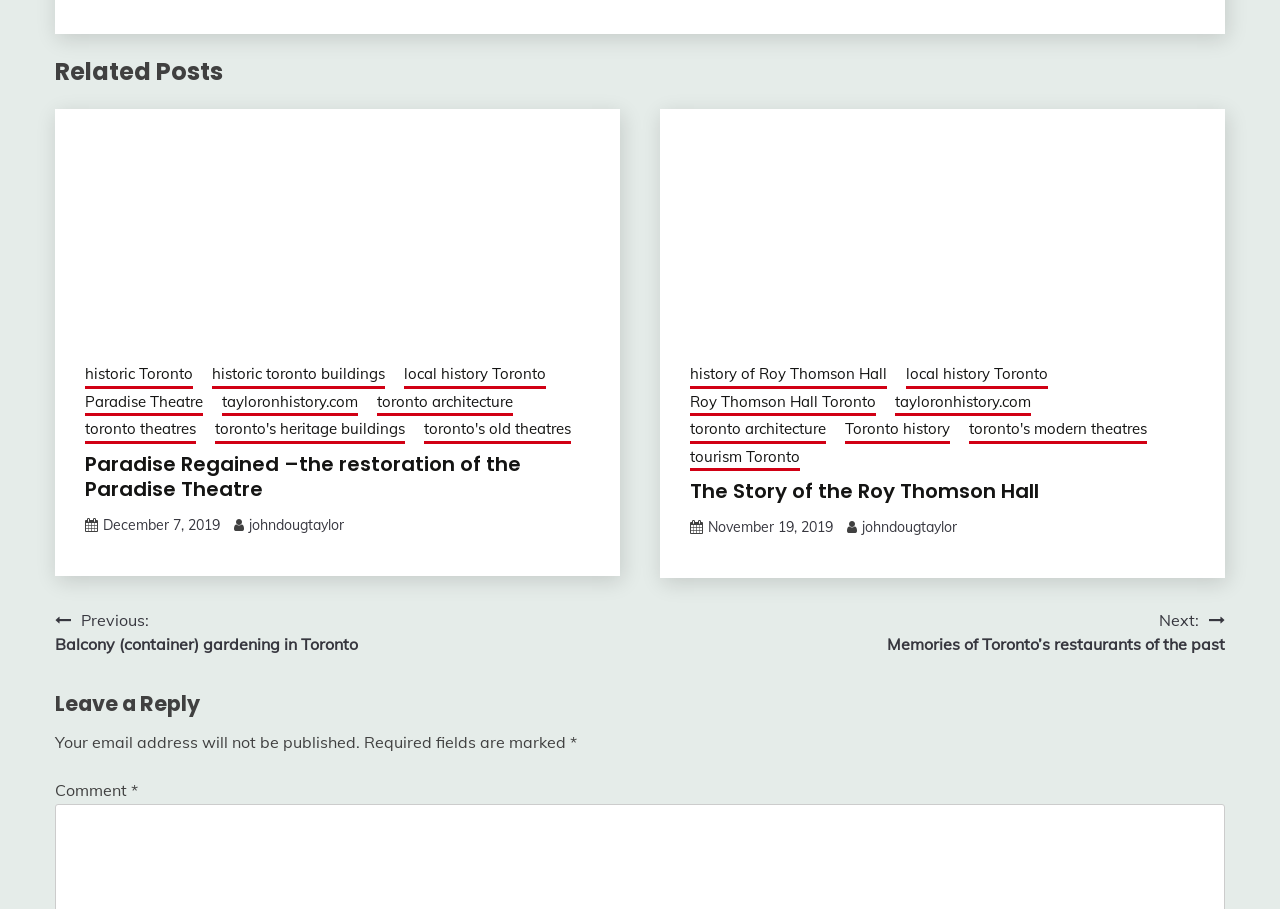Ascertain the bounding box coordinates for the UI element detailed here: "toronto's modern theatres". The coordinates should be provided as [left, top, right, bottom] with each value being a float between 0 and 1.

[0.757, 0.46, 0.896, 0.488]